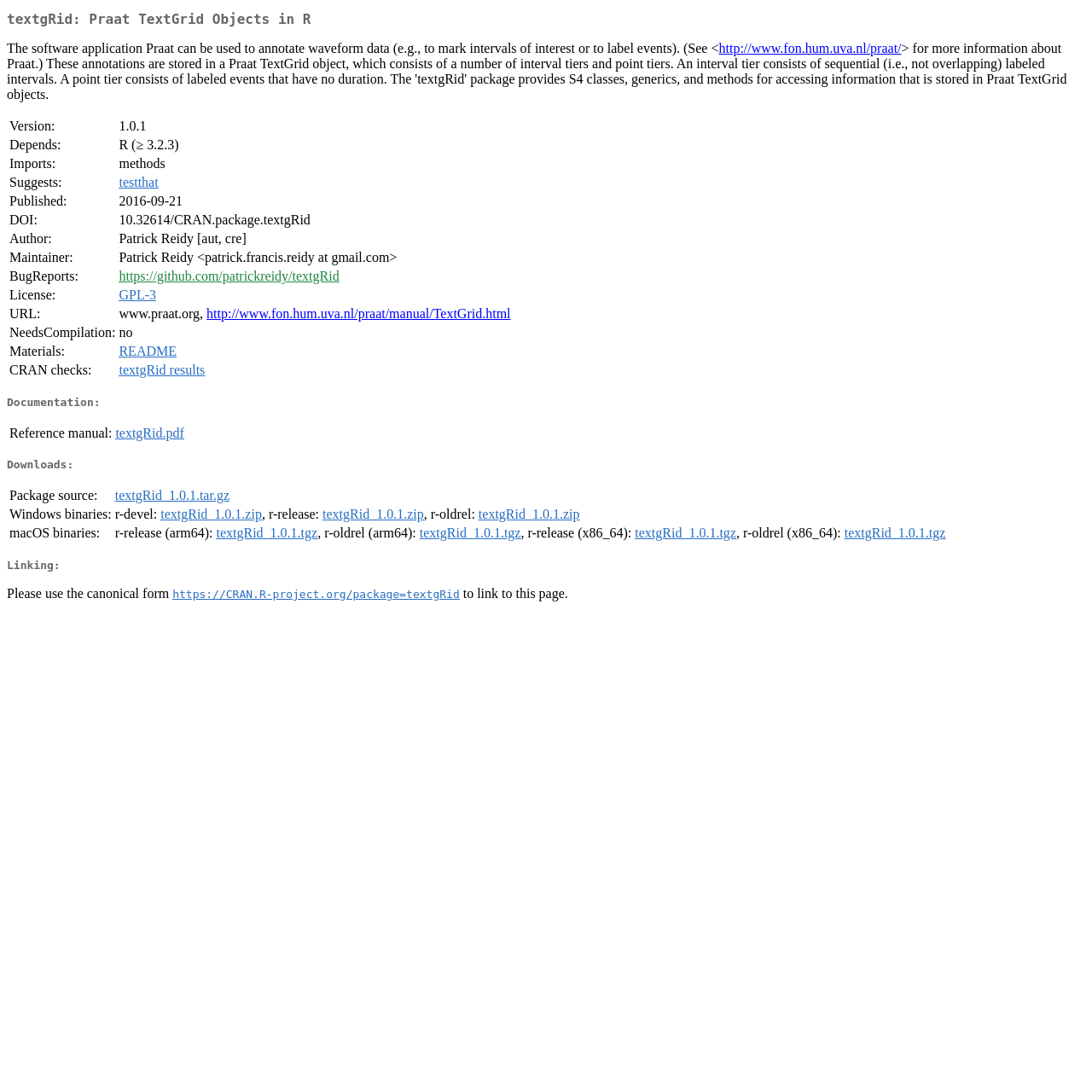Please identify the bounding box coordinates of the element on the webpage that should be clicked to follow this instruction: "download package source". The bounding box coordinates should be given as four float numbers between 0 and 1, formatted as [left, top, right, bottom].

[0.105, 0.447, 0.21, 0.46]